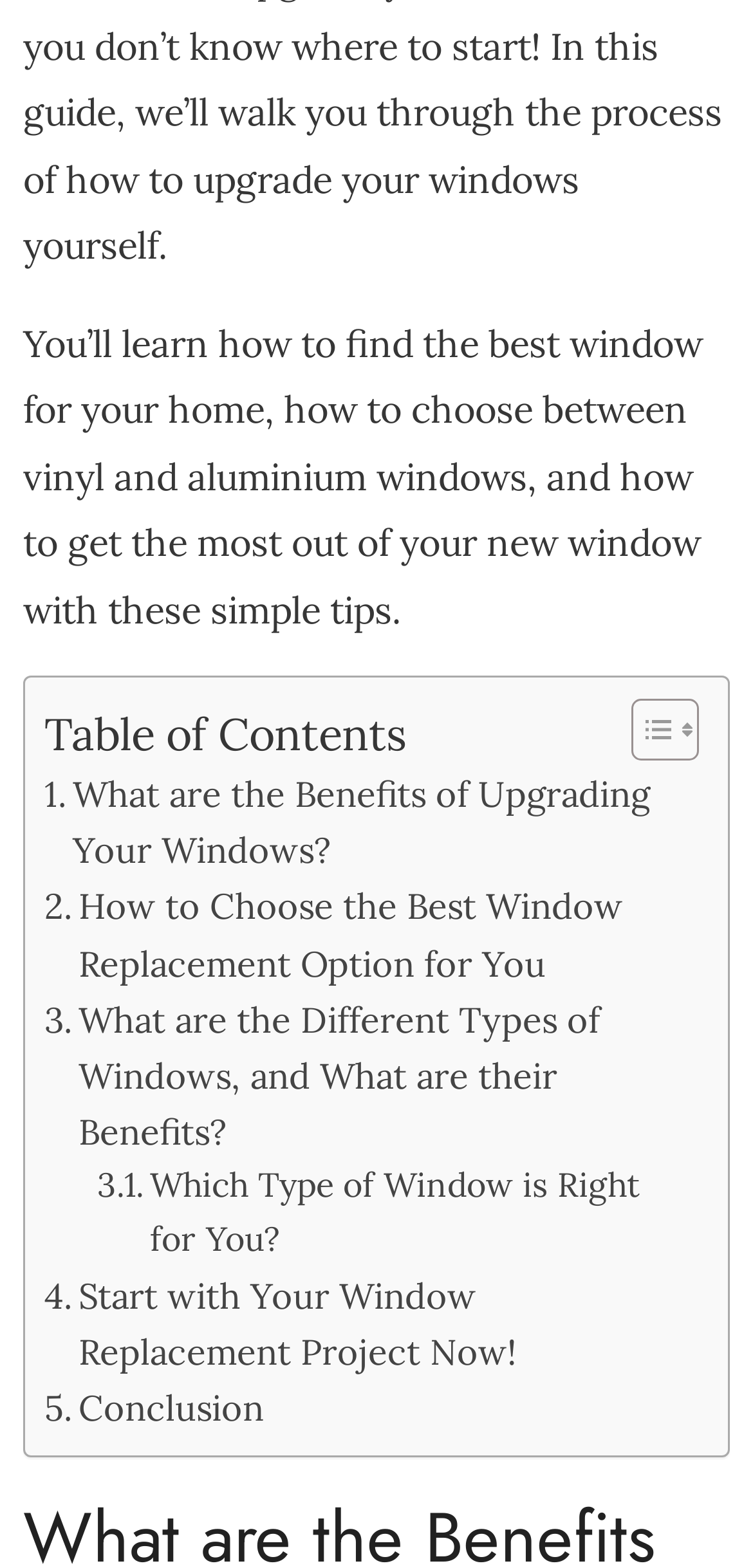Use a single word or phrase to answer the question:
What is the topic of the webpage?

Window replacement